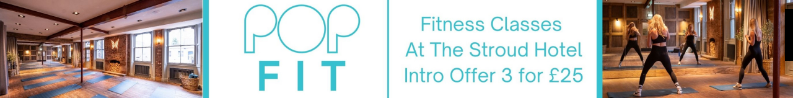Where are the fitness classes held?
Use the image to give a comprehensive and detailed response to the question.

The image showcases the interior of The Stroud Hotel, suggesting that the fitness classes are held within the hotel's premises, providing a welcoming and spacious environment for fitness activities.